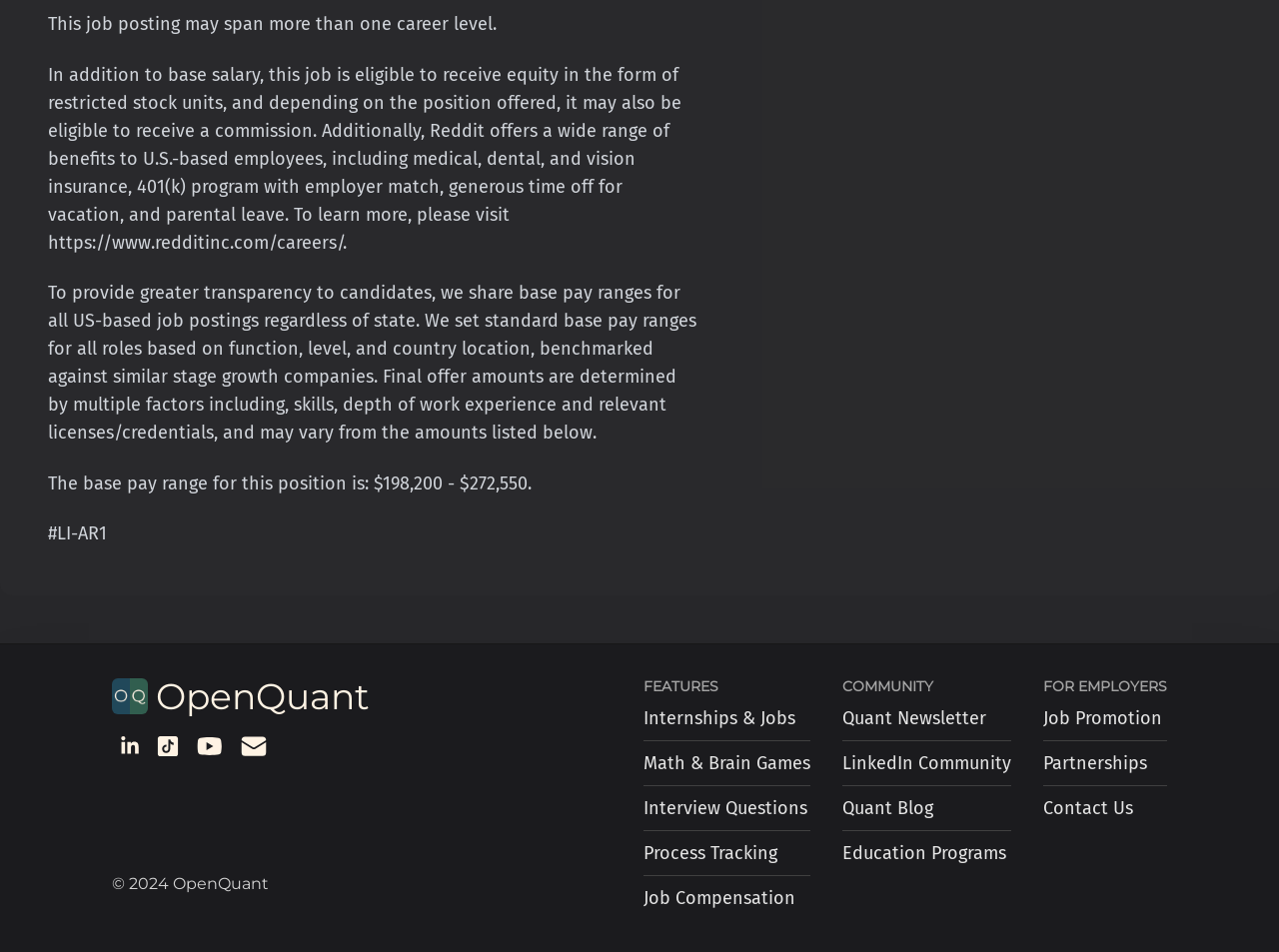Highlight the bounding box coordinates of the element that should be clicked to carry out the following instruction: "Click Internships & Jobs". The coordinates must be given as four float numbers ranging from 0 to 1, i.e., [left, top, right, bottom].

[0.503, 0.731, 0.634, 0.778]